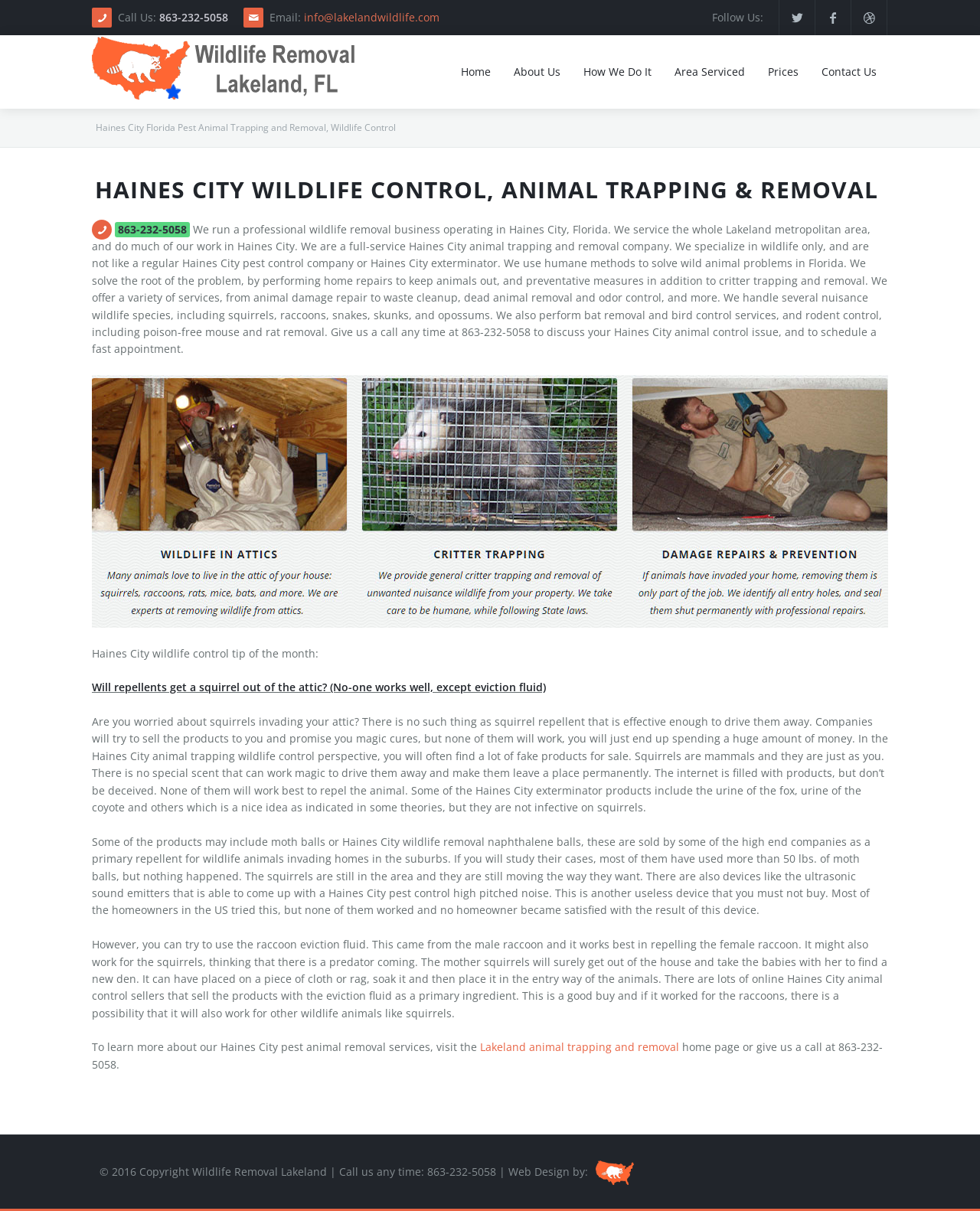Using floating point numbers between 0 and 1, provide the bounding box coordinates in the format (top-left x, top-left y, bottom-right x, bottom-right y). Locate the UI element described here: How We Do It

[0.062, 0.196, 0.938, 0.224]